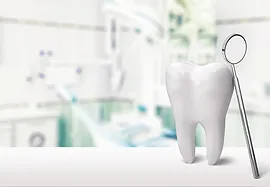What is emphasized in the background of the image?
Make sure to answer the question with a detailed and comprehensive explanation.

The background of the image hints at a modern dental clinic, with blurred equipment and a clean, sterile environment, which emphasizes the importance of professional dental care and the need for a hygienic setting in dental clinics.